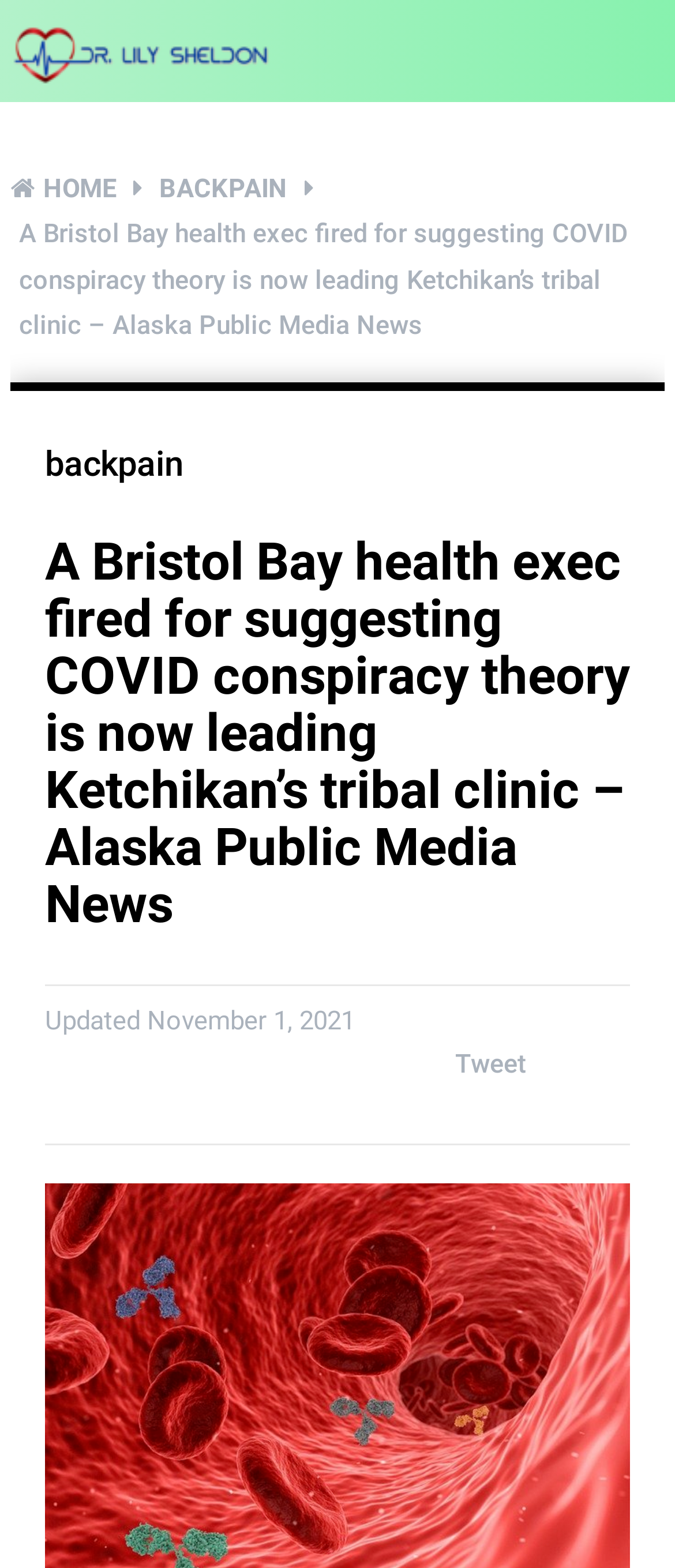What is the topic of the news article? Please answer the question using a single word or phrase based on the image.

COVID conspiracy theory